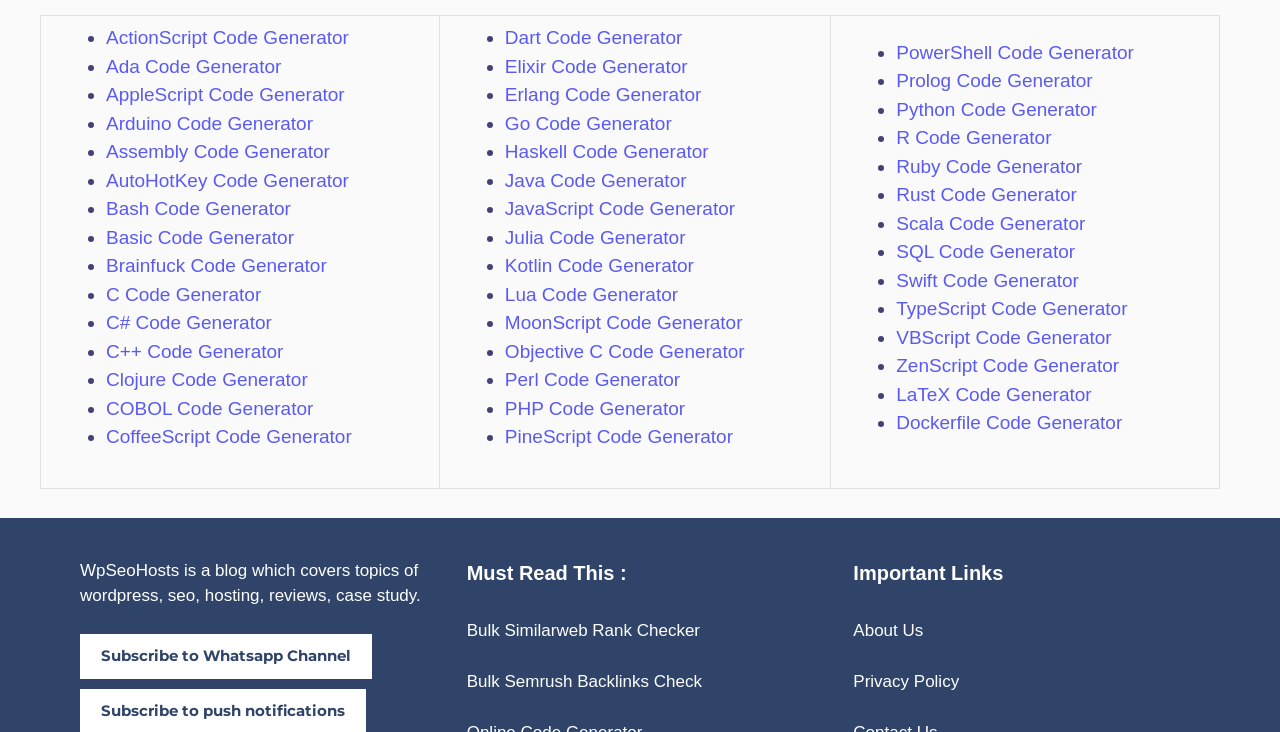Could you determine the bounding box coordinates of the clickable element to complete the instruction: "Generate JavaScript code"? Provide the coordinates as four float numbers between 0 and 1, i.e., [left, top, right, bottom].

[0.394, 0.271, 0.574, 0.3]